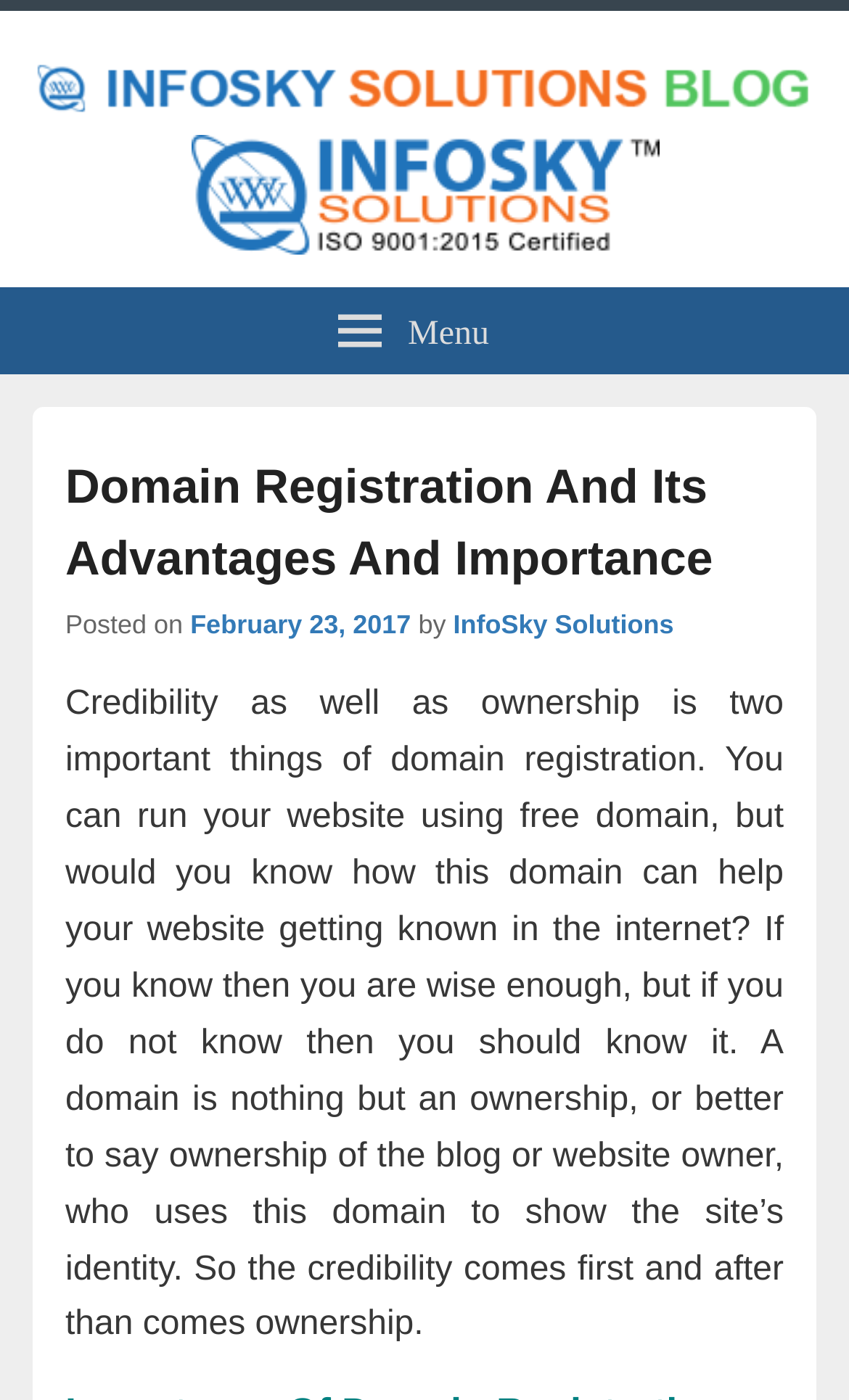What is the importance of domain registration?
Give a detailed and exhaustive answer to the question.

According to the webpage, credibility and ownership are two important things of domain registration. This is mentioned in the text 'Credibility as well as ownership is two important things of domain registration...' which suggests that these two aspects are crucial when registering a domain.